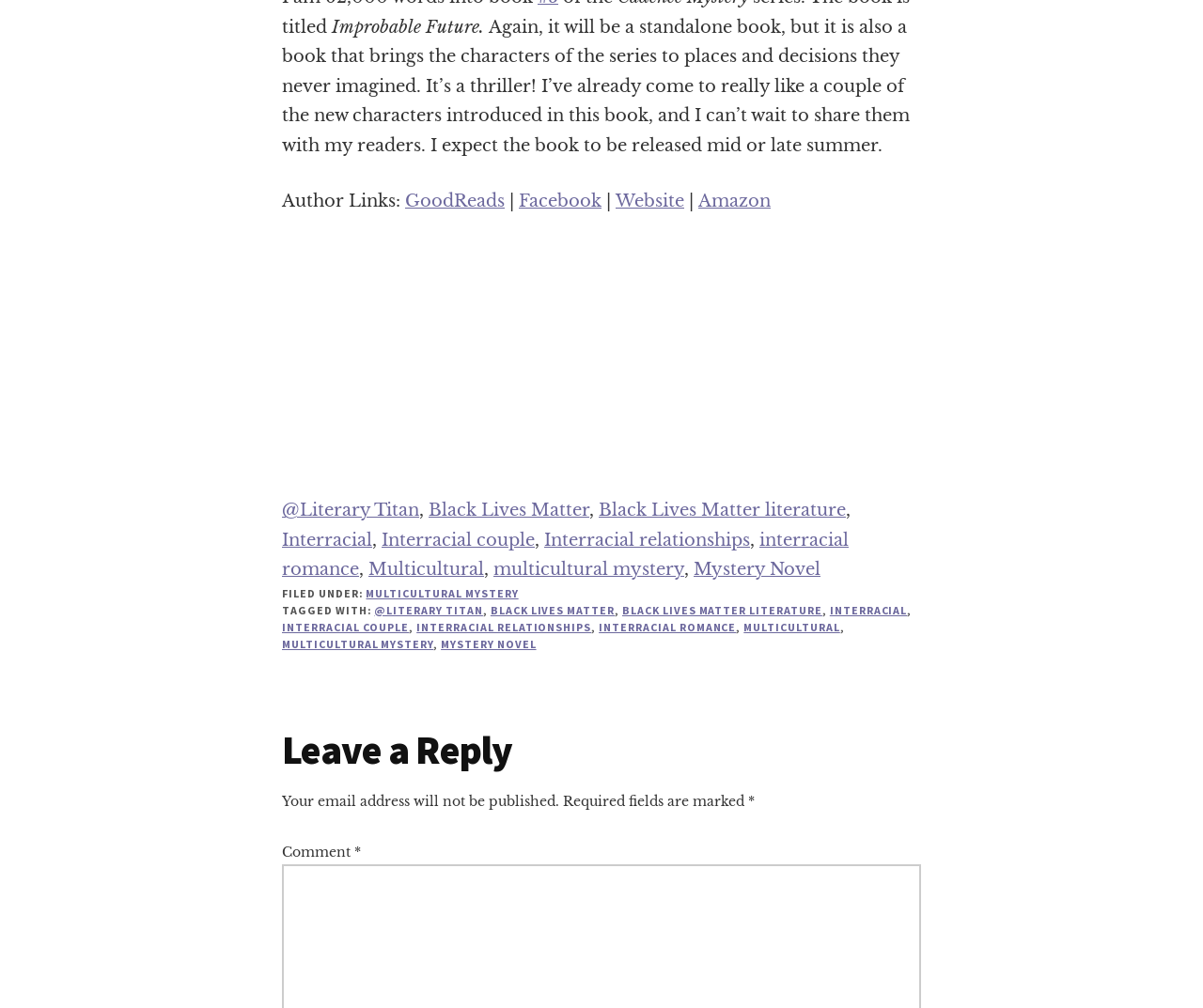What is the theme of the book reviewed by Literary Titan?
Give a single word or phrase answer based on the content of the image.

Multicultural Mystery